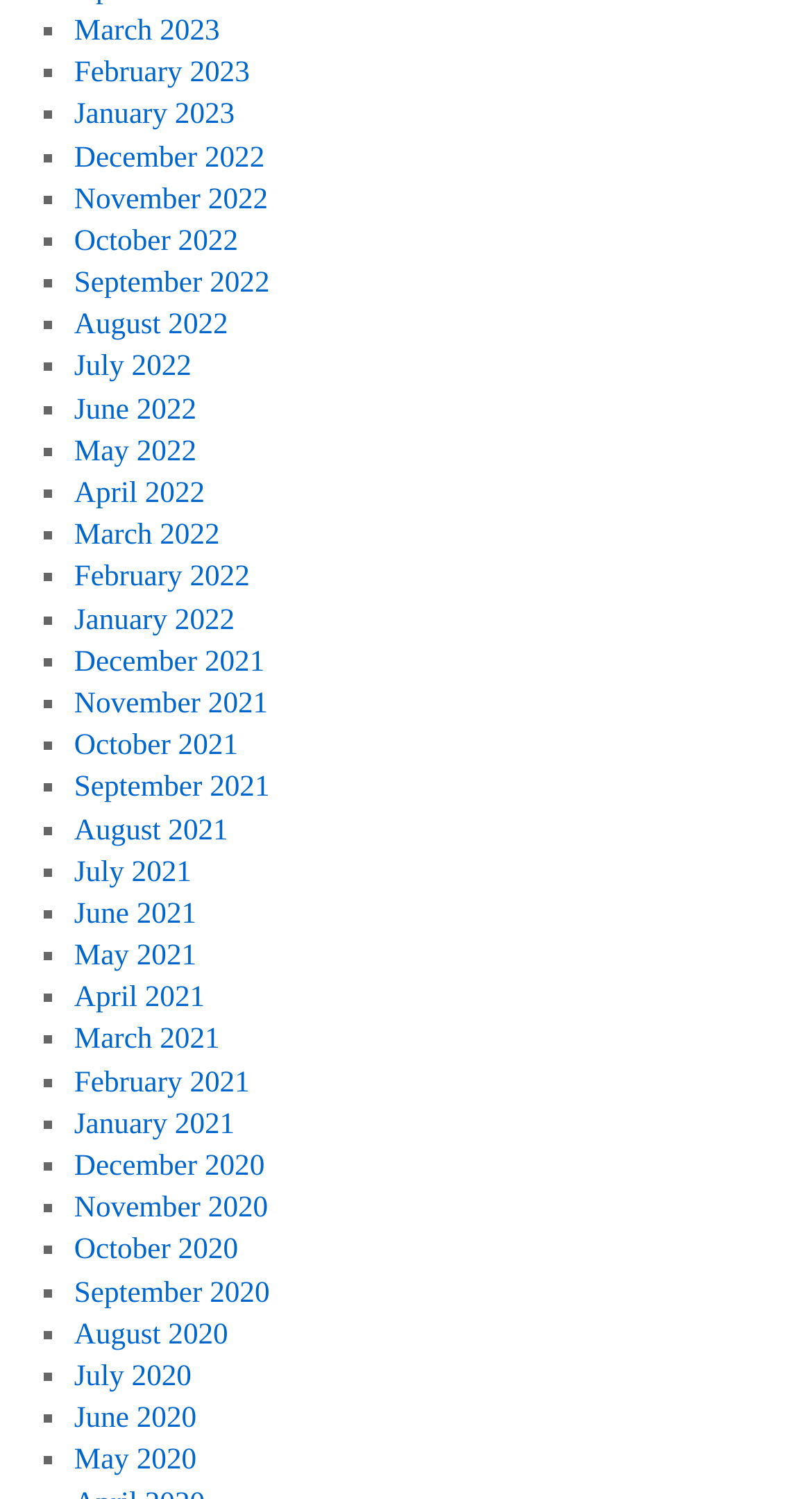Please find the bounding box coordinates of the section that needs to be clicked to achieve this instruction: "View February 2022".

[0.091, 0.374, 0.307, 0.397]